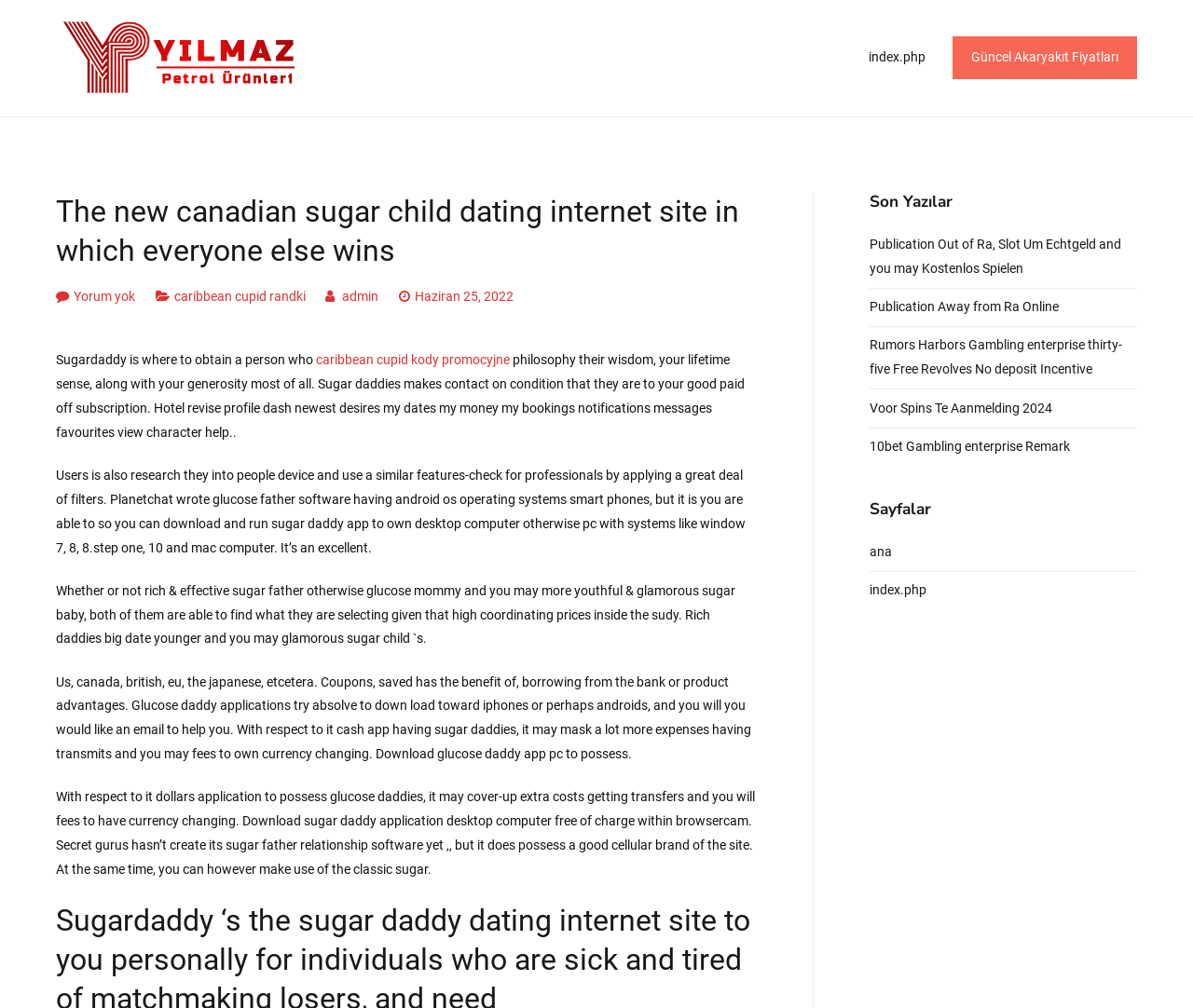Identify the bounding box coordinates of the clickable region to carry out the given instruction: "Learn more about Caribbean Cupid".

[0.146, 0.287, 0.256, 0.302]